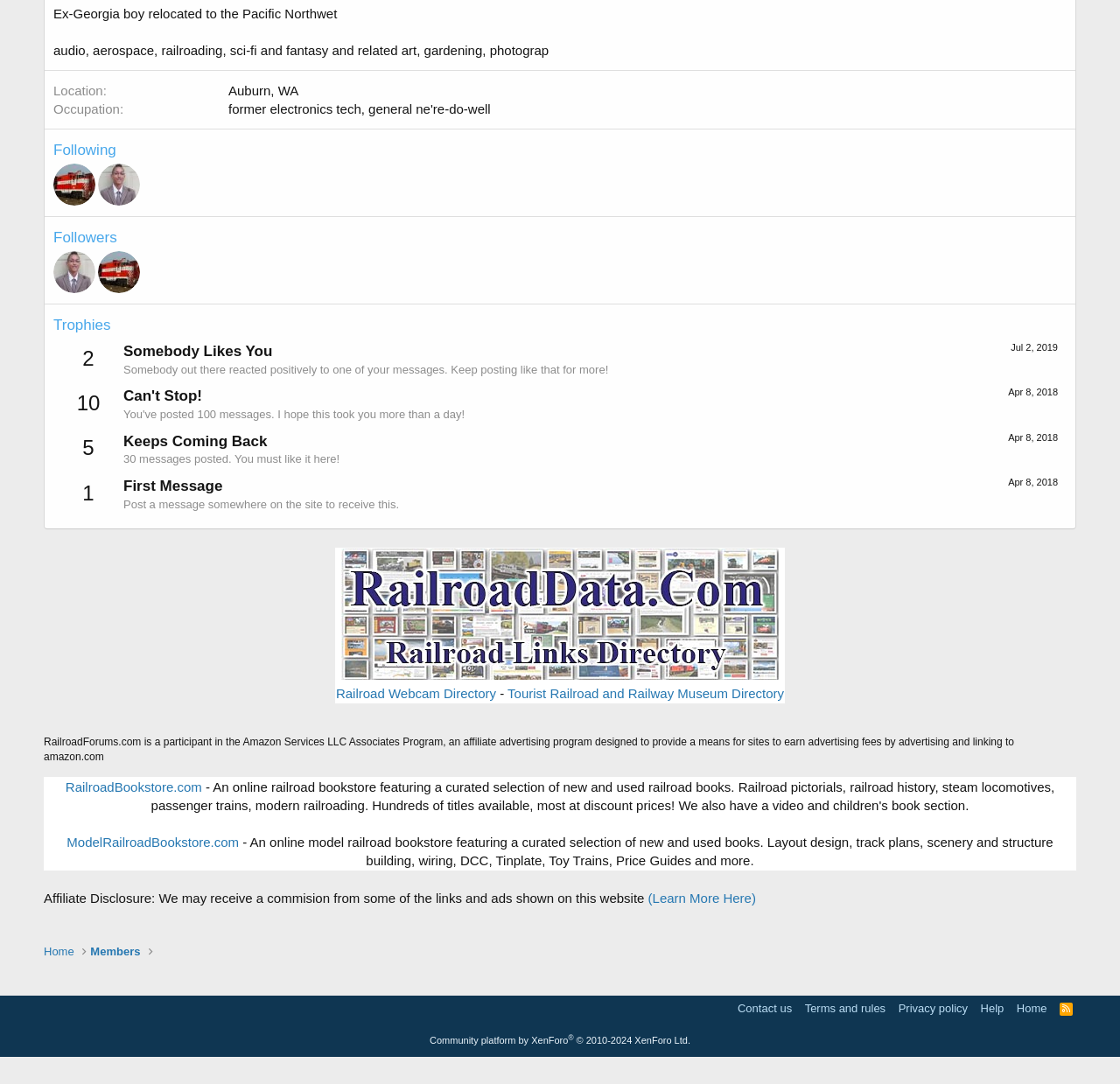Bounding box coordinates are specified in the format (top-left x, top-left y, bottom-right x, bottom-right y). All values are floating point numbers bounded between 0 and 1. Please provide the bounding box coordinate of the region this sentence describes: Privacy policy

[0.799, 0.922, 0.867, 0.938]